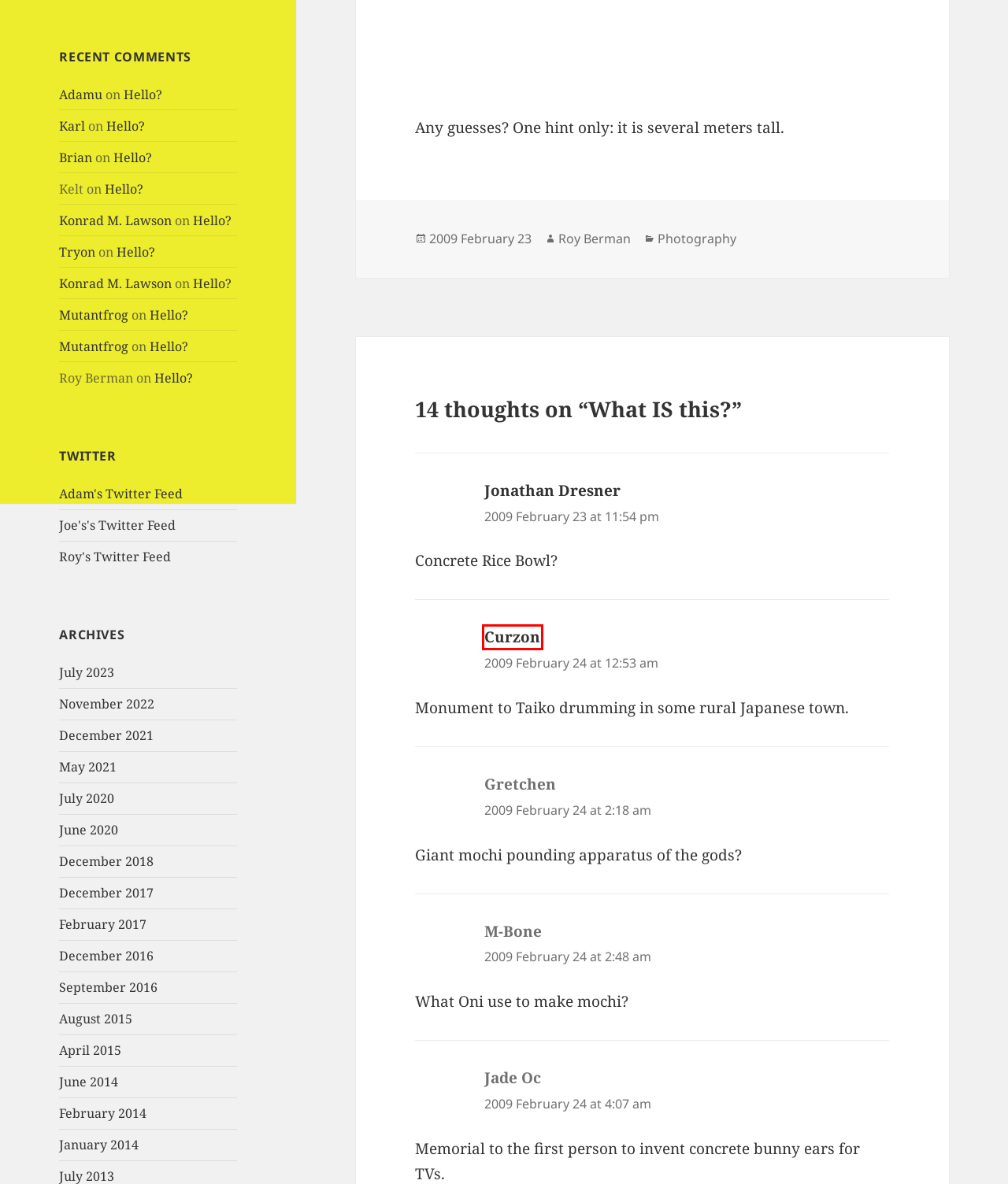Look at the screenshot of a webpage where a red bounding box surrounds a UI element. Your task is to select the best-matching webpage description for the new webpage after you click the element within the bounding box. The available options are:
A. June 2020 – Mutantfrog Travelogue
B. November 2022 – Mutantfrog Travelogue
C. September 2016 – Mutantfrog Travelogue
D. December 2021 – Mutantfrog Travelogue
E. COMINGANARCHY - Portal Berita Seputar Dunia Perfilman Terupdate
F. Konrad M. Lawson (@konrad@social.coop) - social.coop
G. Exklusive Geschenke. Hochwertige japanische Handwerkskunst.
H. July 2023 – Mutantfrog Travelogue

E